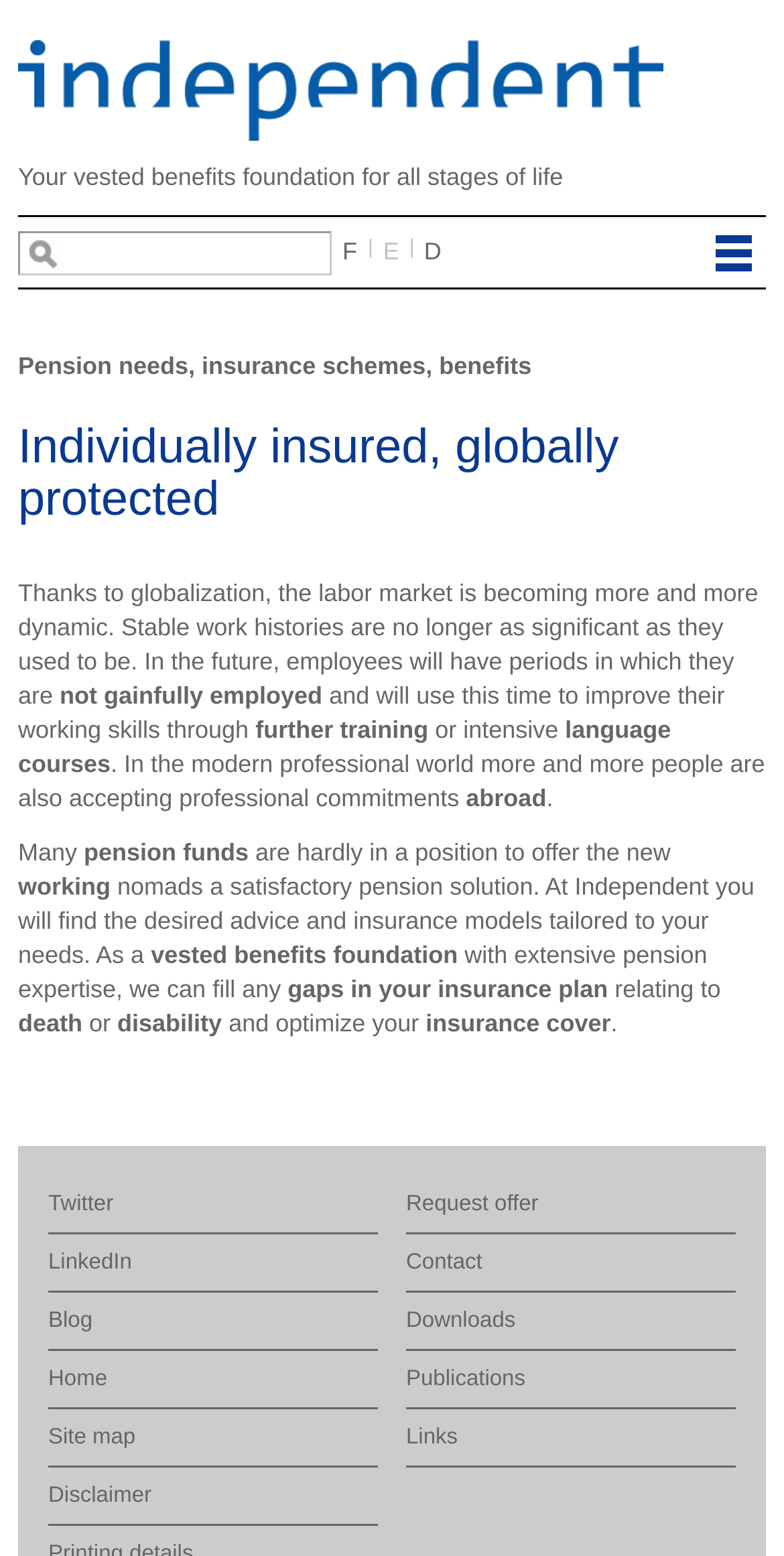What is the topic of the second heading?
Please ensure your answer to the question is detailed and covers all necessary aspects.

The second heading on the webpage is 'Individually insured, globally protected', which suggests that Independent provides insurance solutions that cater to individuals who are globally mobile or have international commitments.